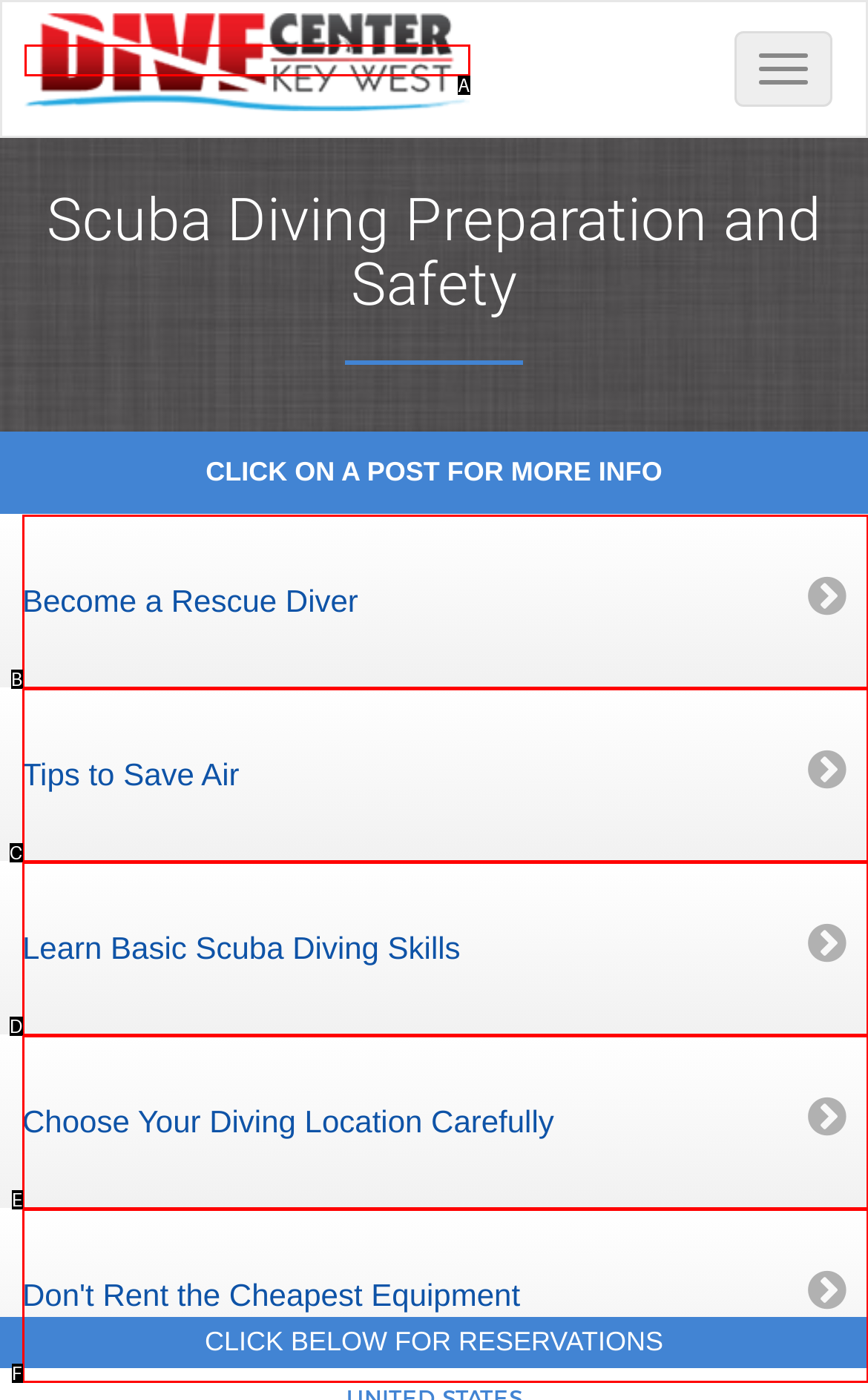Which HTML element fits the description: Don't Rent the Cheapest Equipment? Respond with the letter of the appropriate option directly.

F